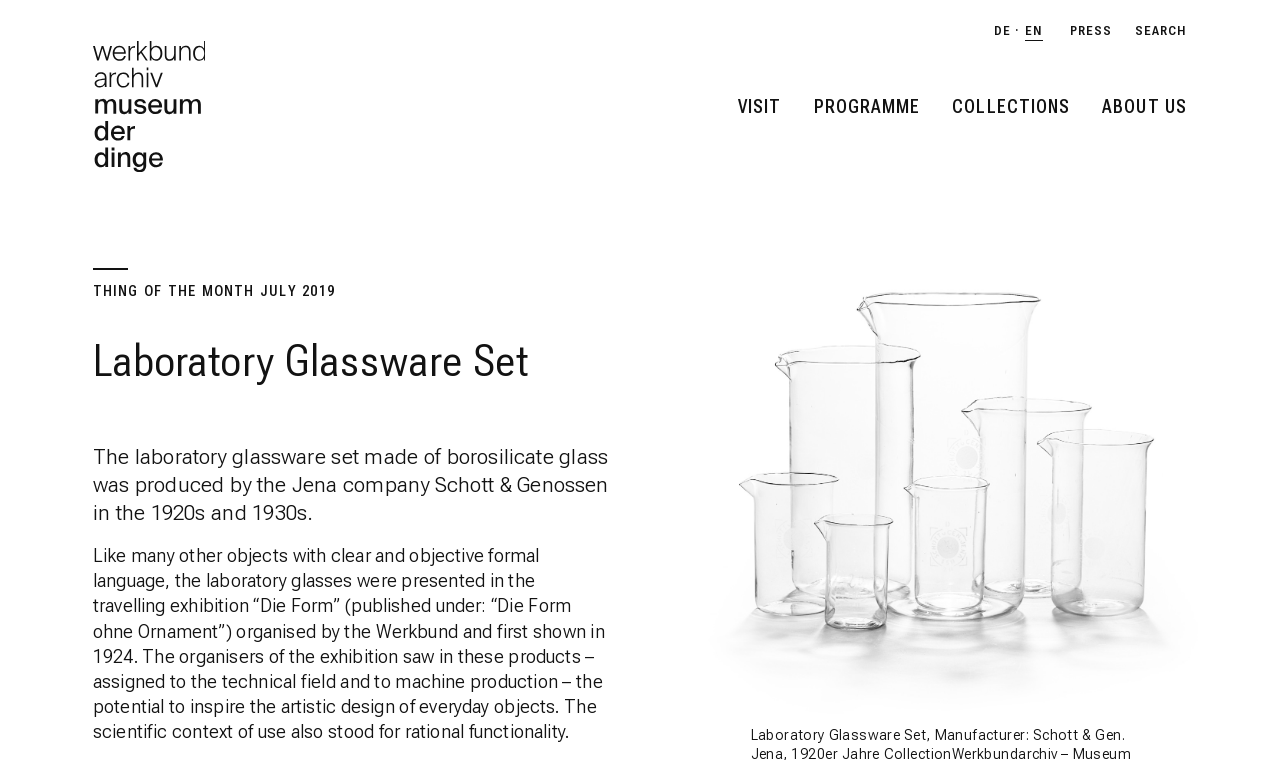What is the name of the exhibition where the laboratory glasses were presented?
Give a comprehensive and detailed explanation for the question.

I found the answer by reading the text on the webpage, which states 'the laboratory glasses were presented in the travelling exhibition “Die Form” (published under: “Die Form ohne Ornament”) organised by the Werkbund and first shown in 1924.'